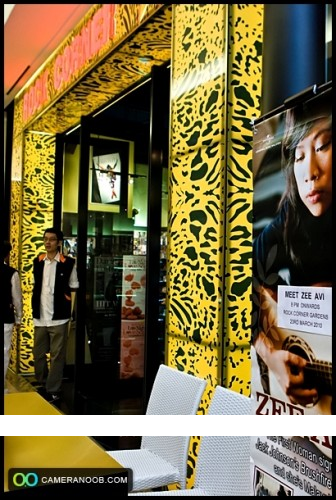Who is featured on the promotional poster?
Could you please answer the question thoroughly and with as much detail as possible?

The promotional poster to the right of the entrance features the sultry singer-songwriter Zee Avi, announcing a special meet-and-greet event scheduled for March 2010. This suggests that Zee Avi is the main attraction at the venue.